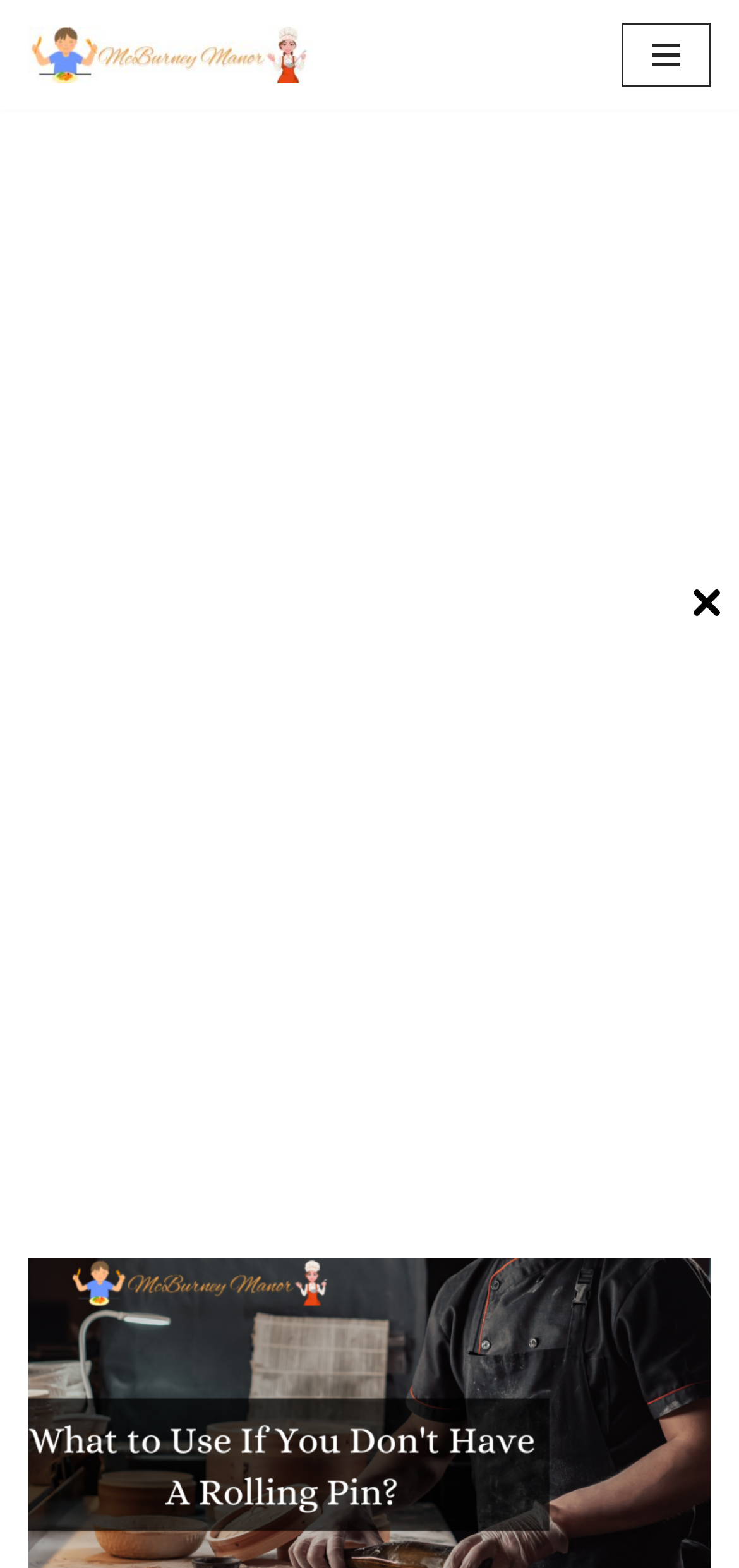How many iframes are on the webpage?
Please look at the screenshot and answer in one word or a short phrase.

2